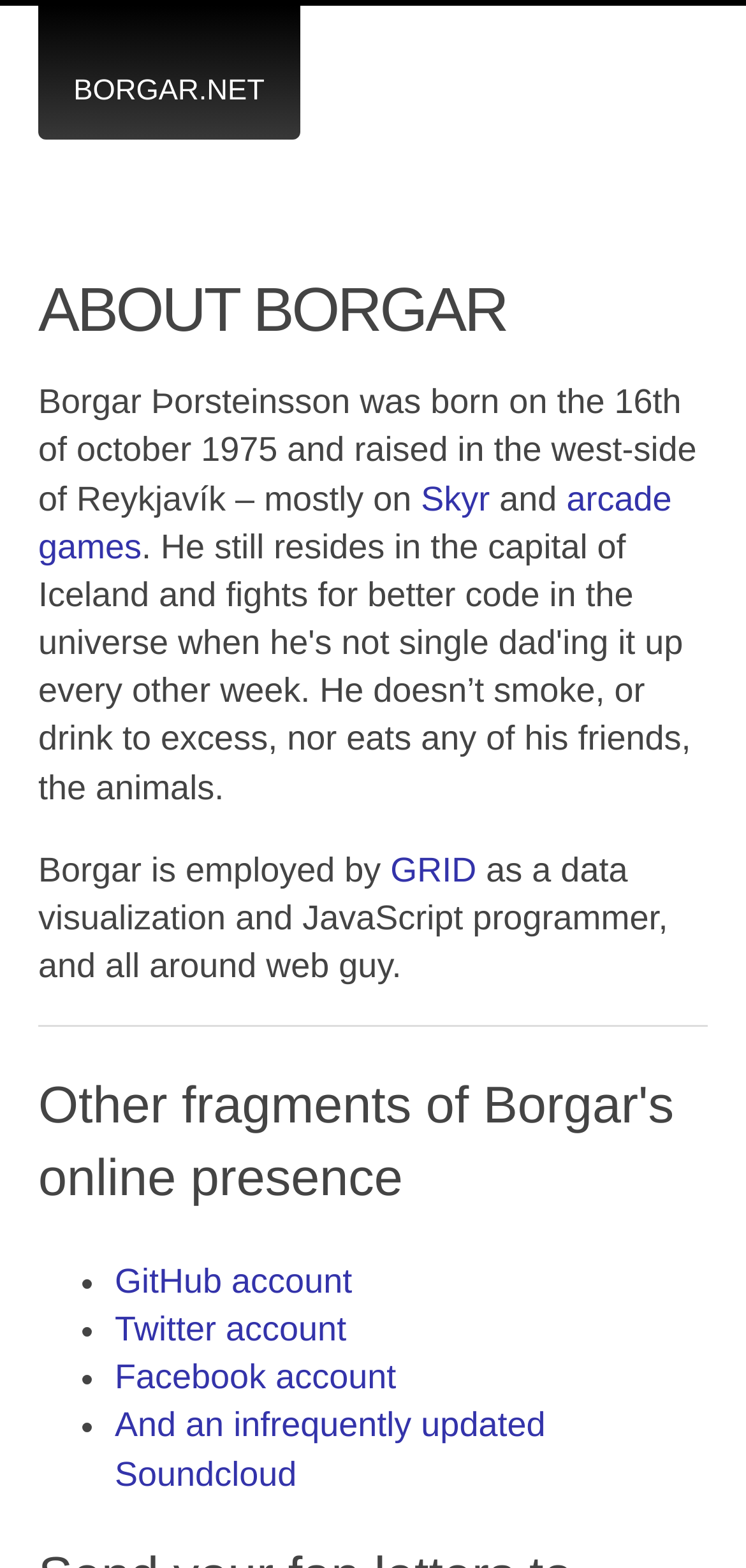Based on the description "And an infrequently updated Soundcloud", find the bounding box of the specified UI element.

[0.154, 0.897, 0.731, 0.952]